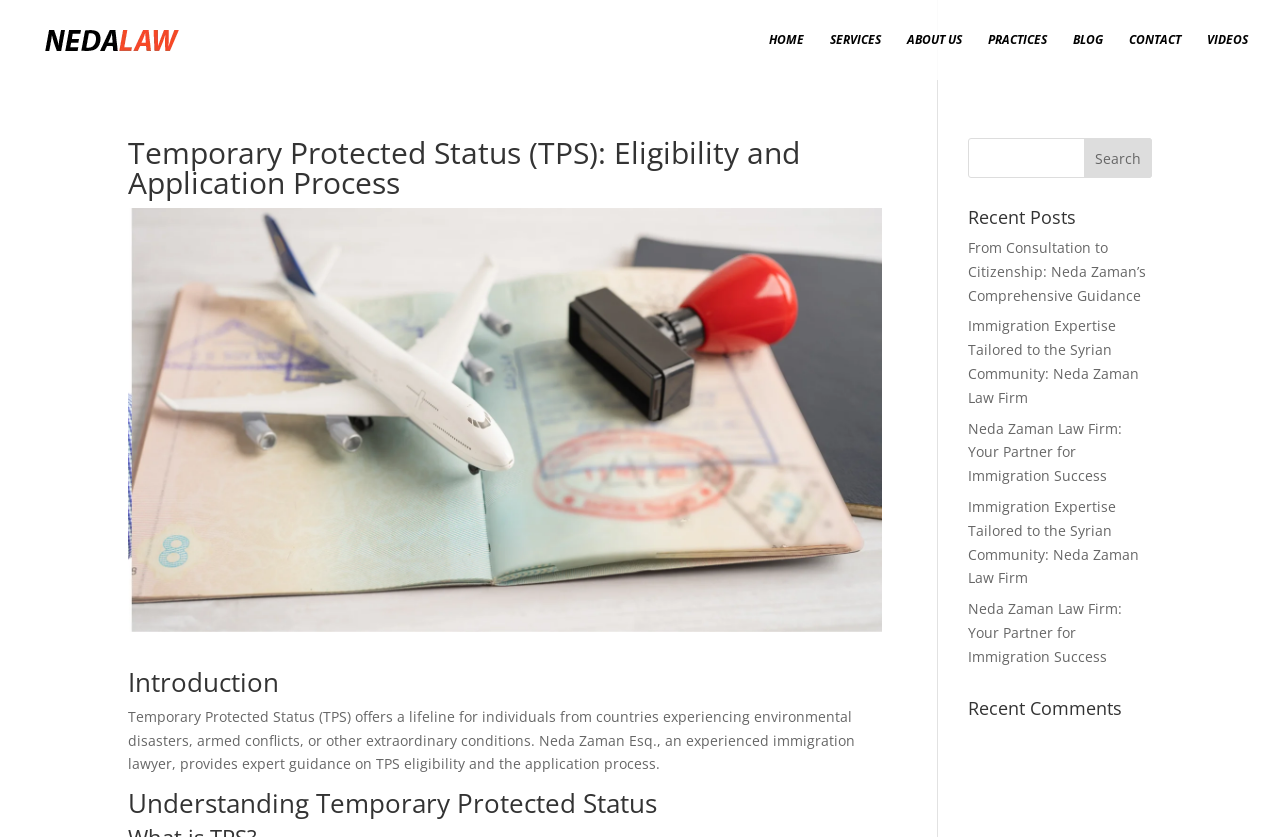Locate the bounding box coordinates of the element you need to click to accomplish the task described by this instruction: "Visit the home page".

[0.601, 0.039, 0.628, 0.096]